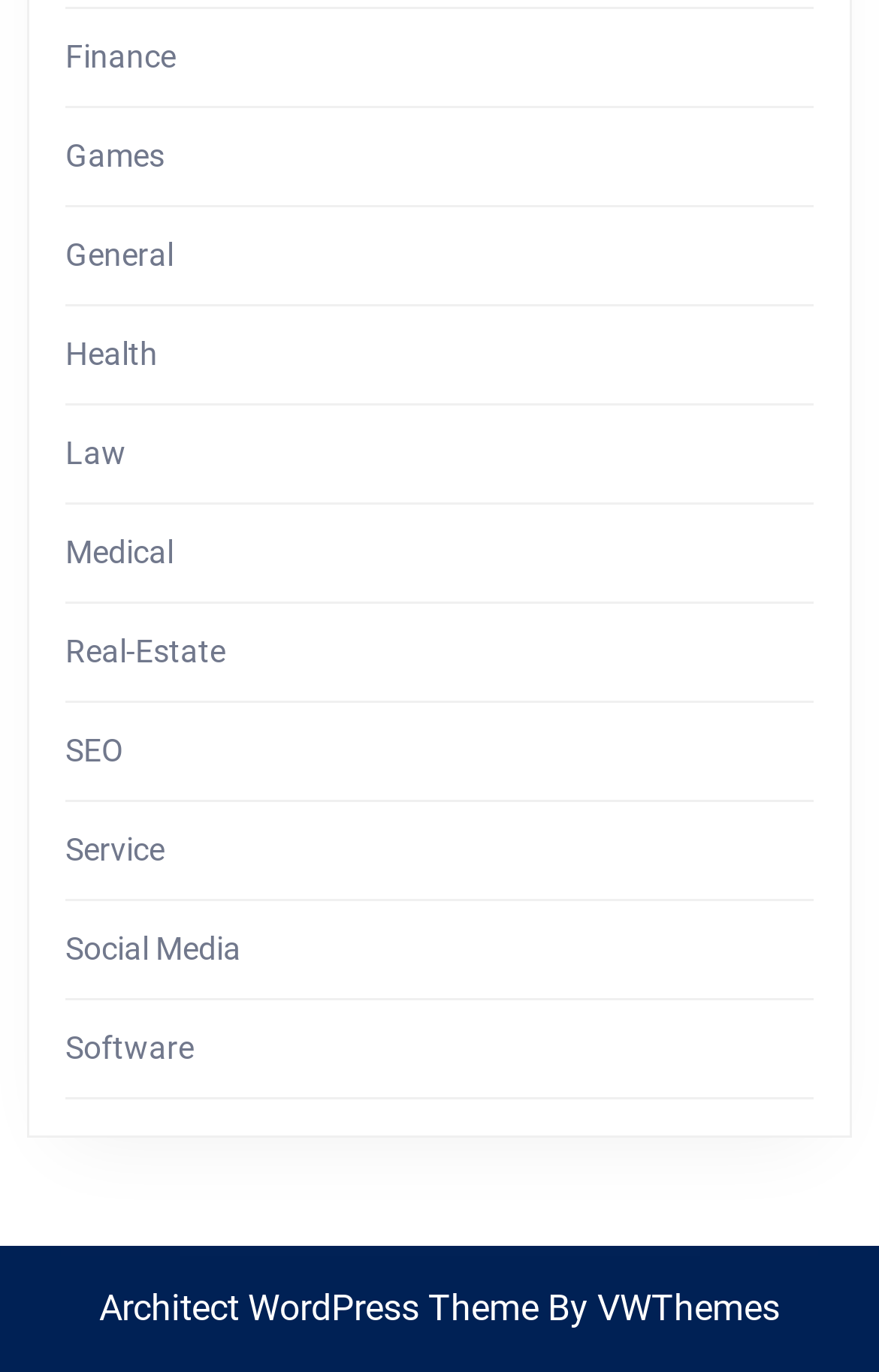Refer to the image and provide an in-depth answer to the question: 
What is the position of the 'Health' category?

I compared the y1 and y2 coordinates of the links in the top section of the webpage and found that the 'Health' category is the fourth one from the top.